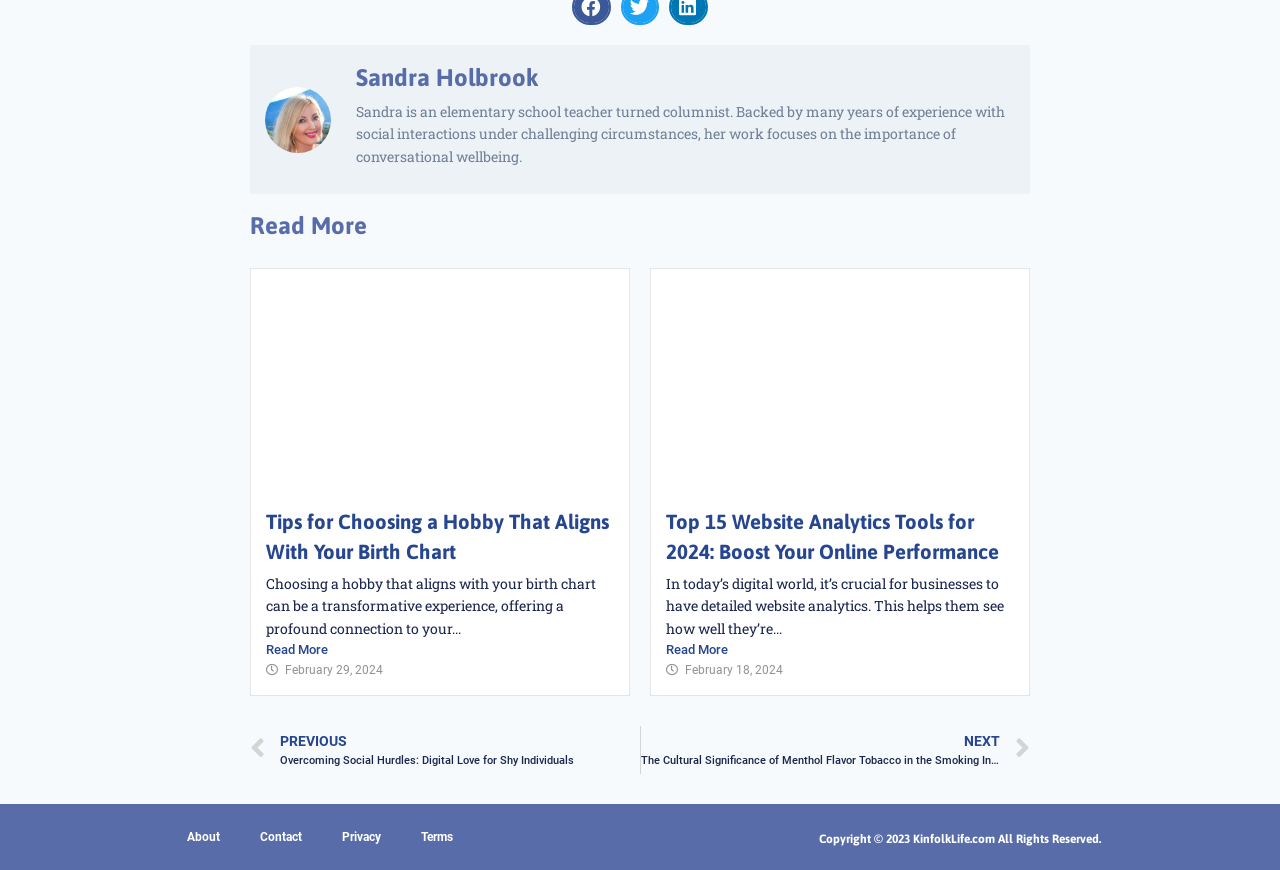Can you determine the bounding box coordinates of the area that needs to be clicked to fulfill the following instruction: "View Sandra Holbrook's profile"?

[0.207, 0.099, 0.259, 0.175]